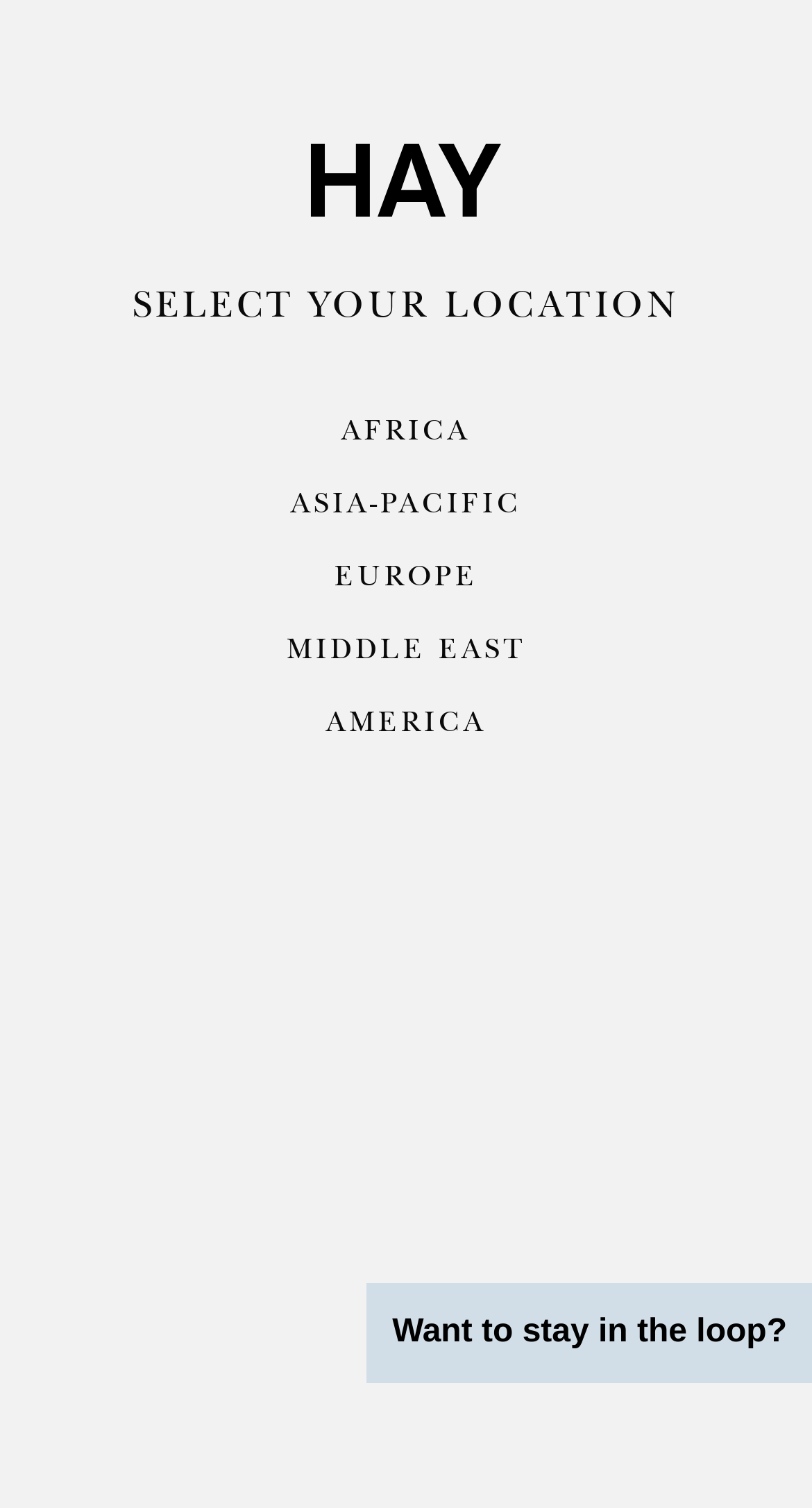Determine the main heading text of the webpage.

SELECT YOUR LOCATION